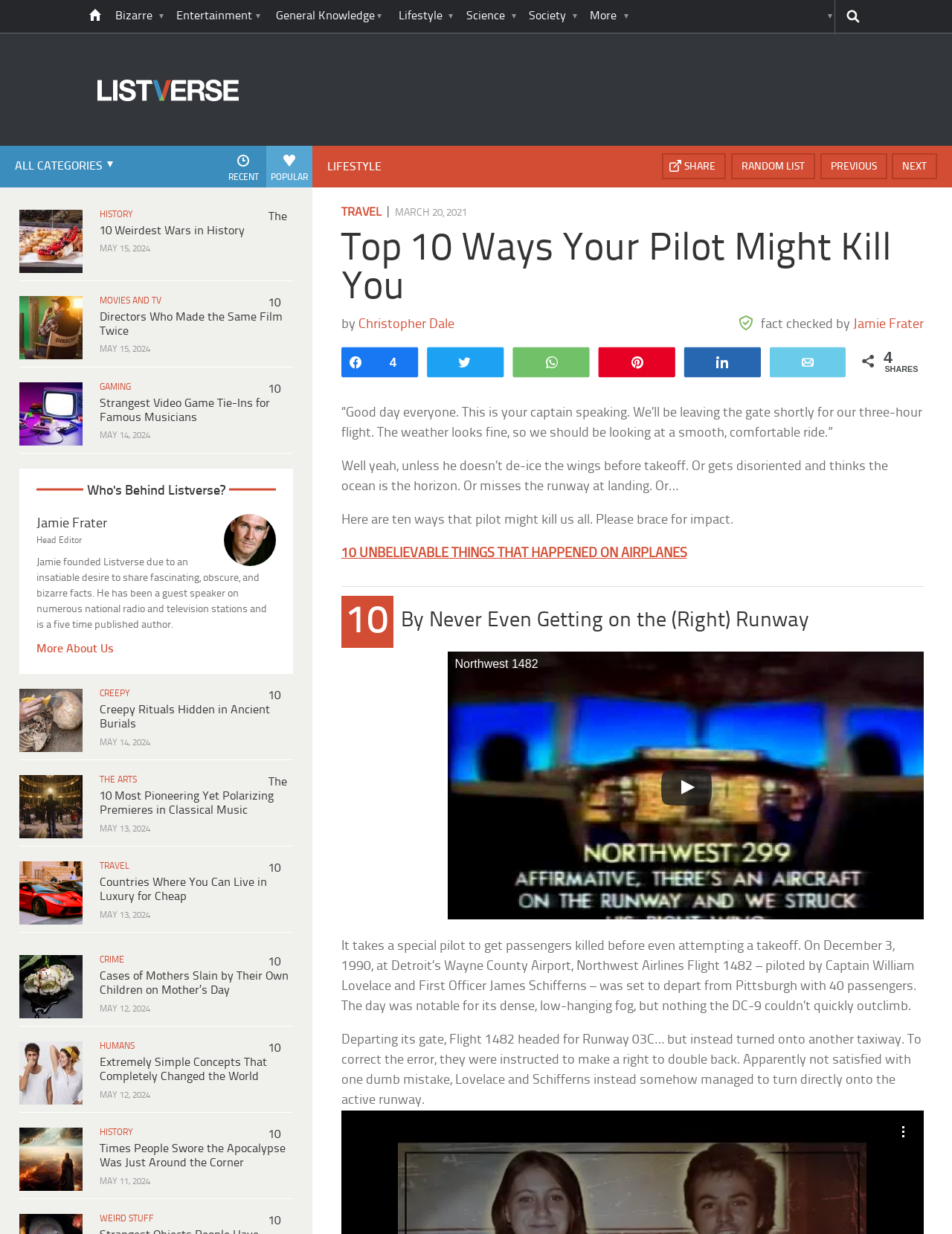What is the title of the second article?
Provide a well-explained and detailed answer to the question.

I found the title of the second article by looking at the heading element with the text '10 Directors Who Made the Same Film Twice' inside the second article element, which has a bounding box coordinate of [0.134, 0.24, 0.353, 0.297].